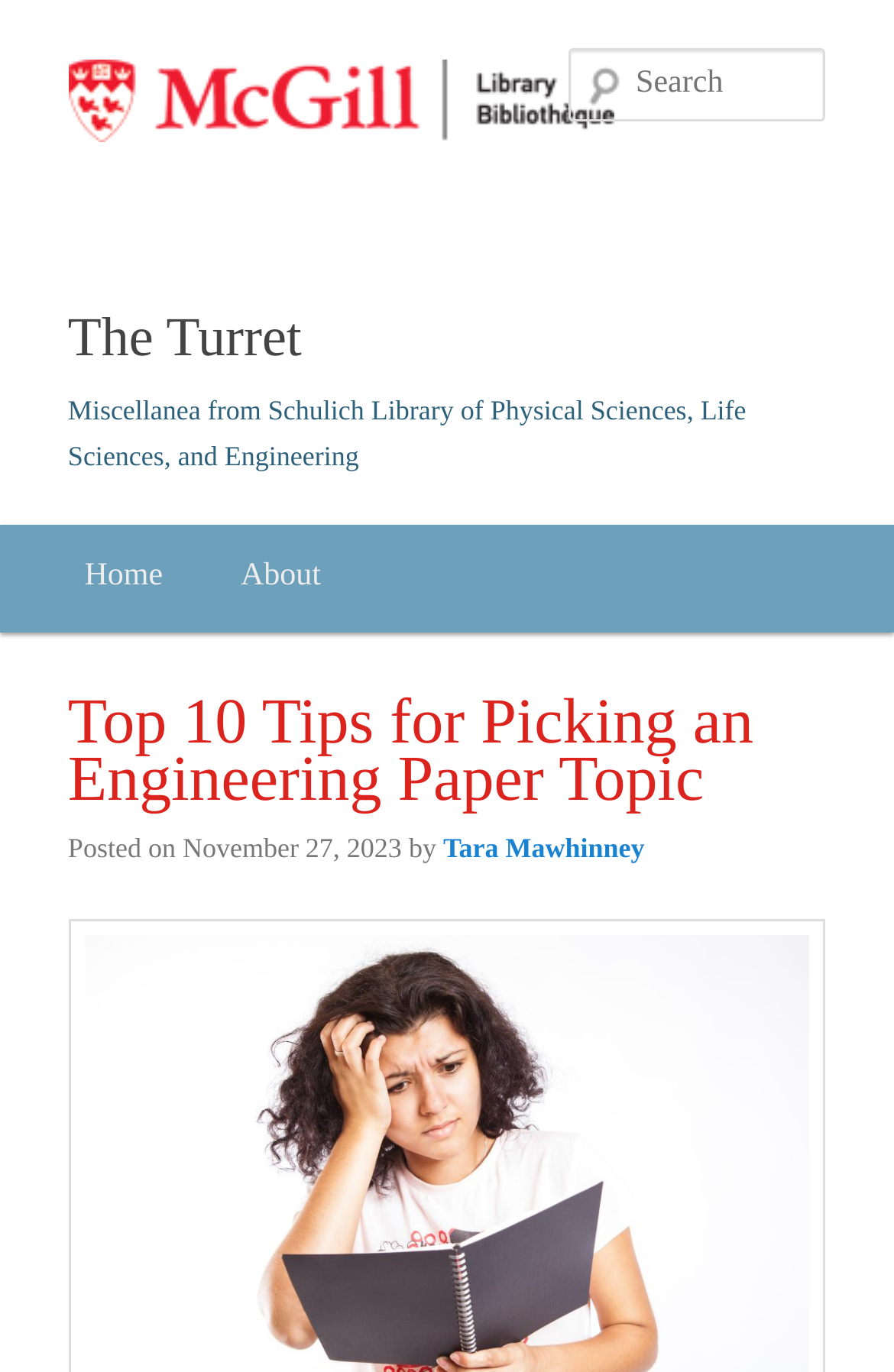Specify the bounding box coordinates of the region I need to click to perform the following instruction: "Read the article posted by Tara Mawhinney". The coordinates must be four float numbers in the range of 0 to 1, i.e., [left, top, right, bottom].

[0.496, 0.607, 0.721, 0.63]